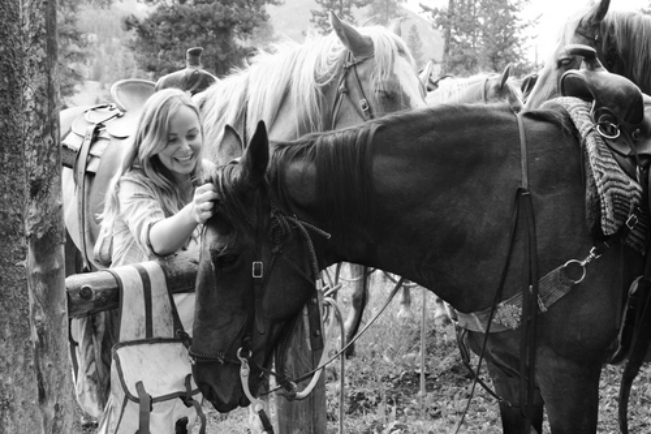Generate an in-depth description of the image you see.

A heartwarming black-and-white image captures a joyful moment between a young woman and a horse. With a radiant smile, she gently pets the horse's head, showcasing the bond between human and animal. In the background, several other horses can be seen, adding to the idyllic setting. The surrounding nature hints at a serene outdoor environment, potentially a ranch or farm, where moments of connection and happiness flourish. This image evokes a sense of warmth and nostalgia, perfect for celebrating cherished memories often shared during special occasions like birthdays.